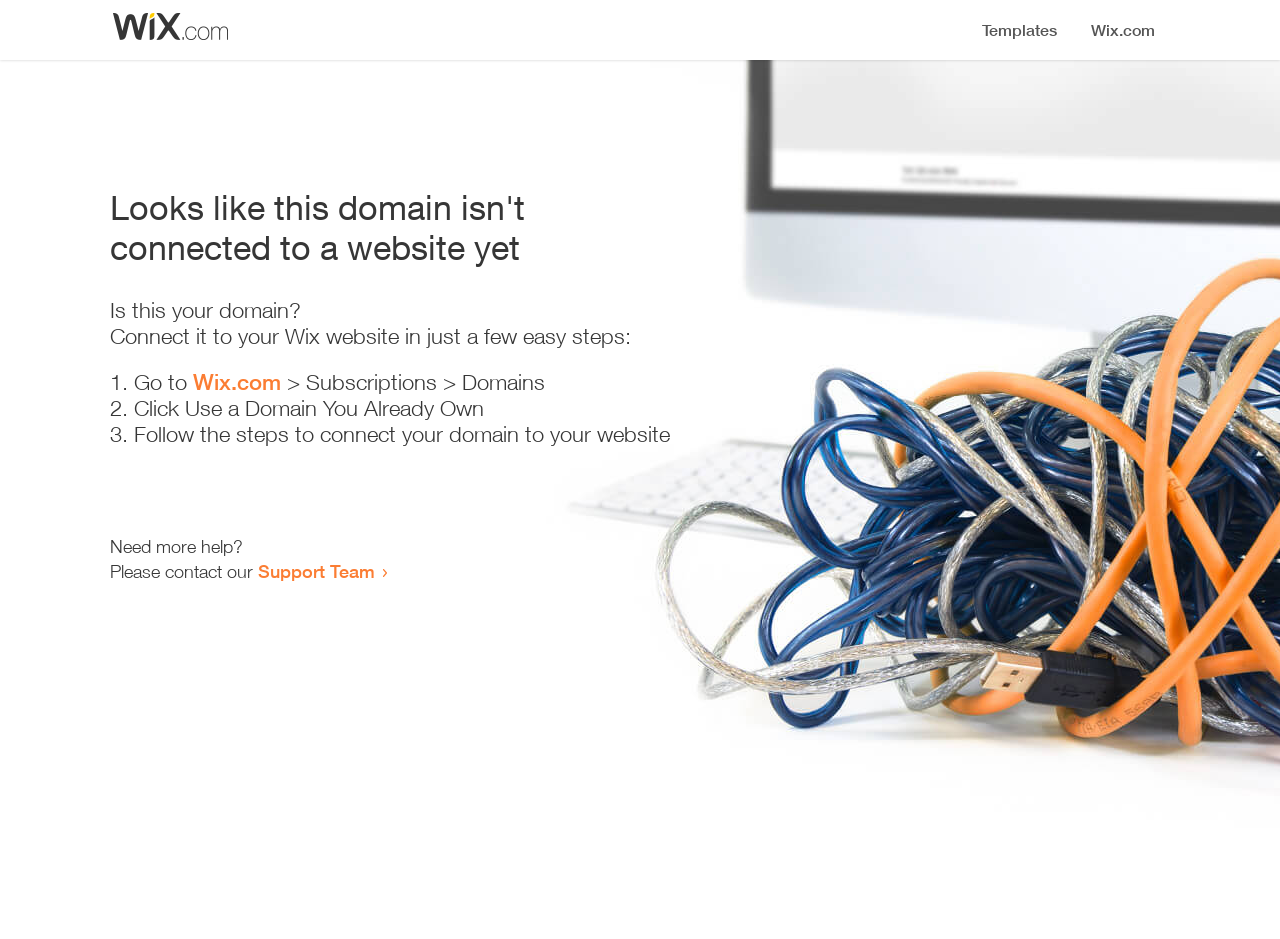How many steps are required to connect the domain to a website?
Give a thorough and detailed response to the question.

The webpage provides a list of instructions to connect the domain to a website, which consists of three steps: going to Wix.com, clicking 'Use a Domain You Already Own', and following the steps to connect the domain to the website.